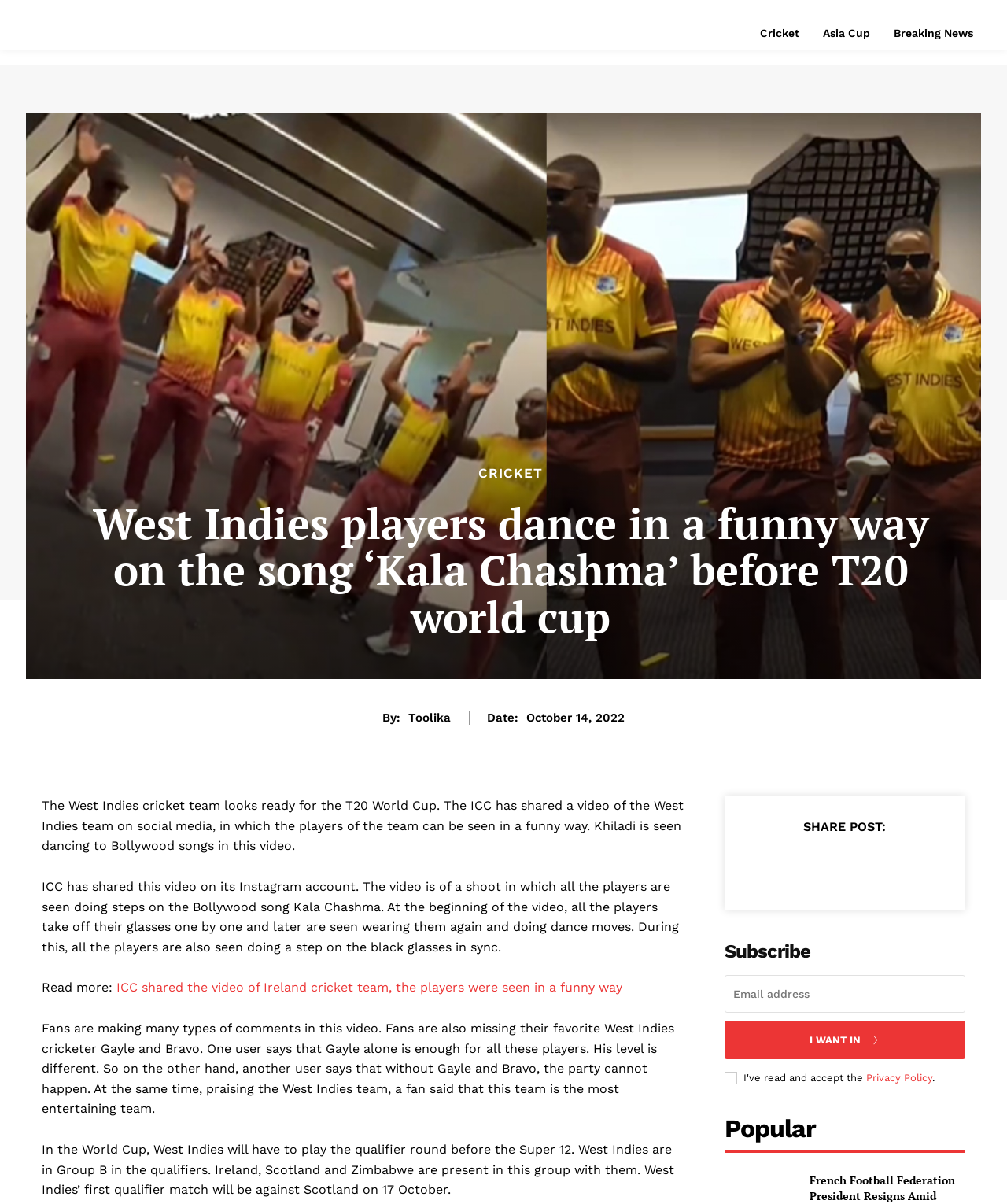Who wrote the article about the West Indies players dancing?
Look at the image and answer with only one word or phrase.

Toolika